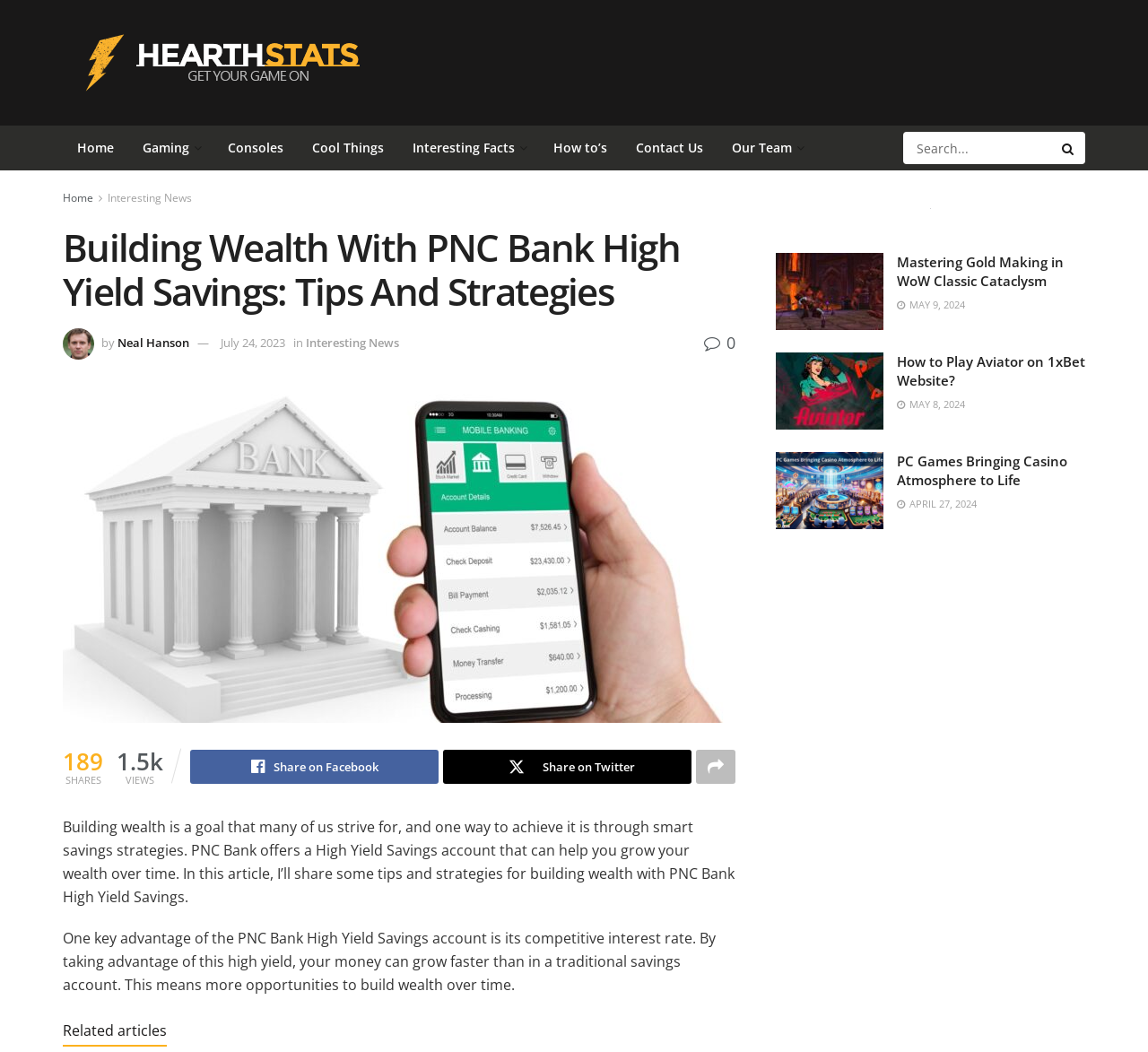Determine the bounding box coordinates of the region that needs to be clicked to achieve the task: "Click 'Next slide'".

None